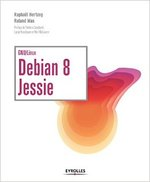What is the publisher of the book?
Please answer the question as detailed as possible.

The publisher, Eyrolles, is noted at the bottom of the cover, indicating its role in the book’s distribution.